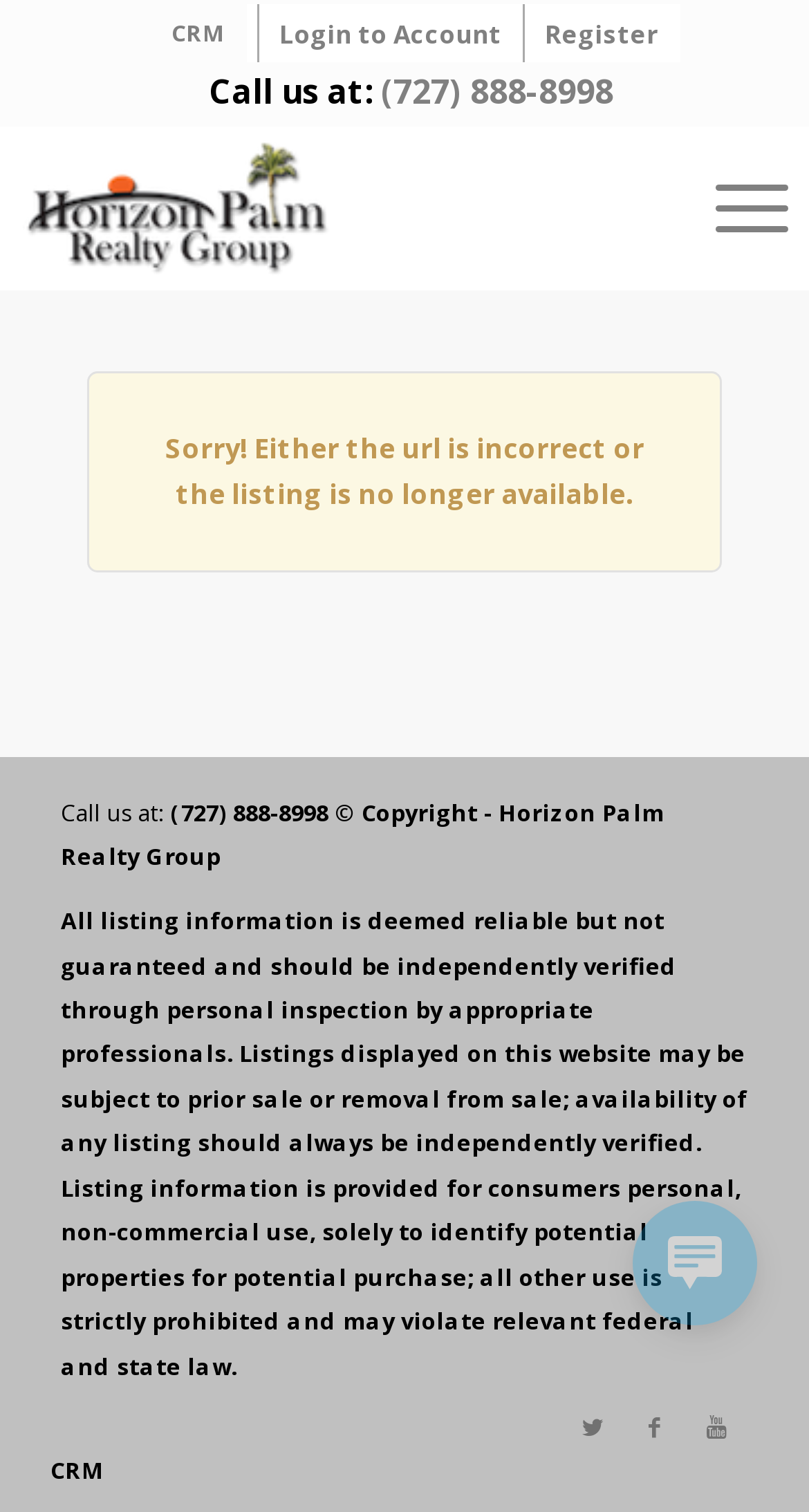Please determine the bounding box coordinates of the clickable area required to carry out the following instruction: "Register". The coordinates must be four float numbers between 0 and 1, represented as [left, top, right, bottom].

[0.673, 0.011, 0.814, 0.034]